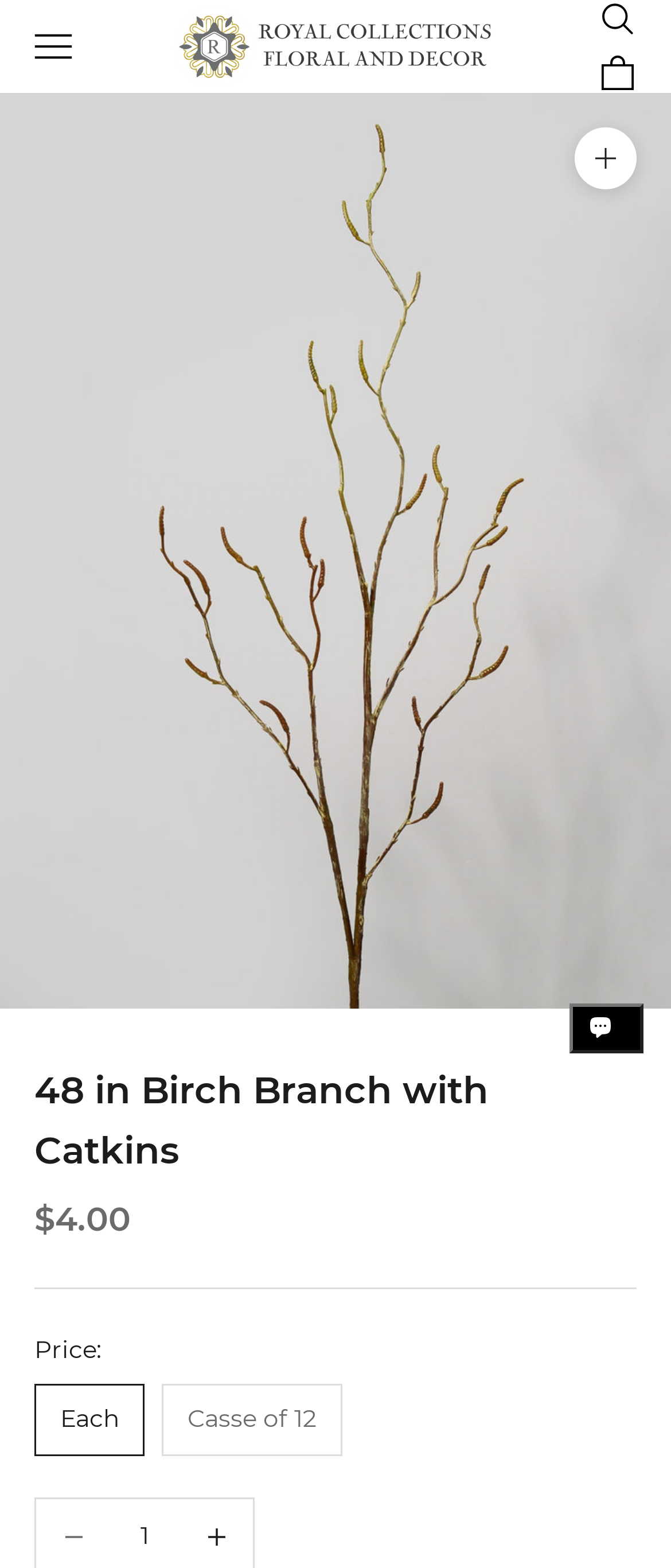Identify the bounding box of the UI element that matches this description: "Zoom picture".

[0.856, 0.081, 0.949, 0.121]